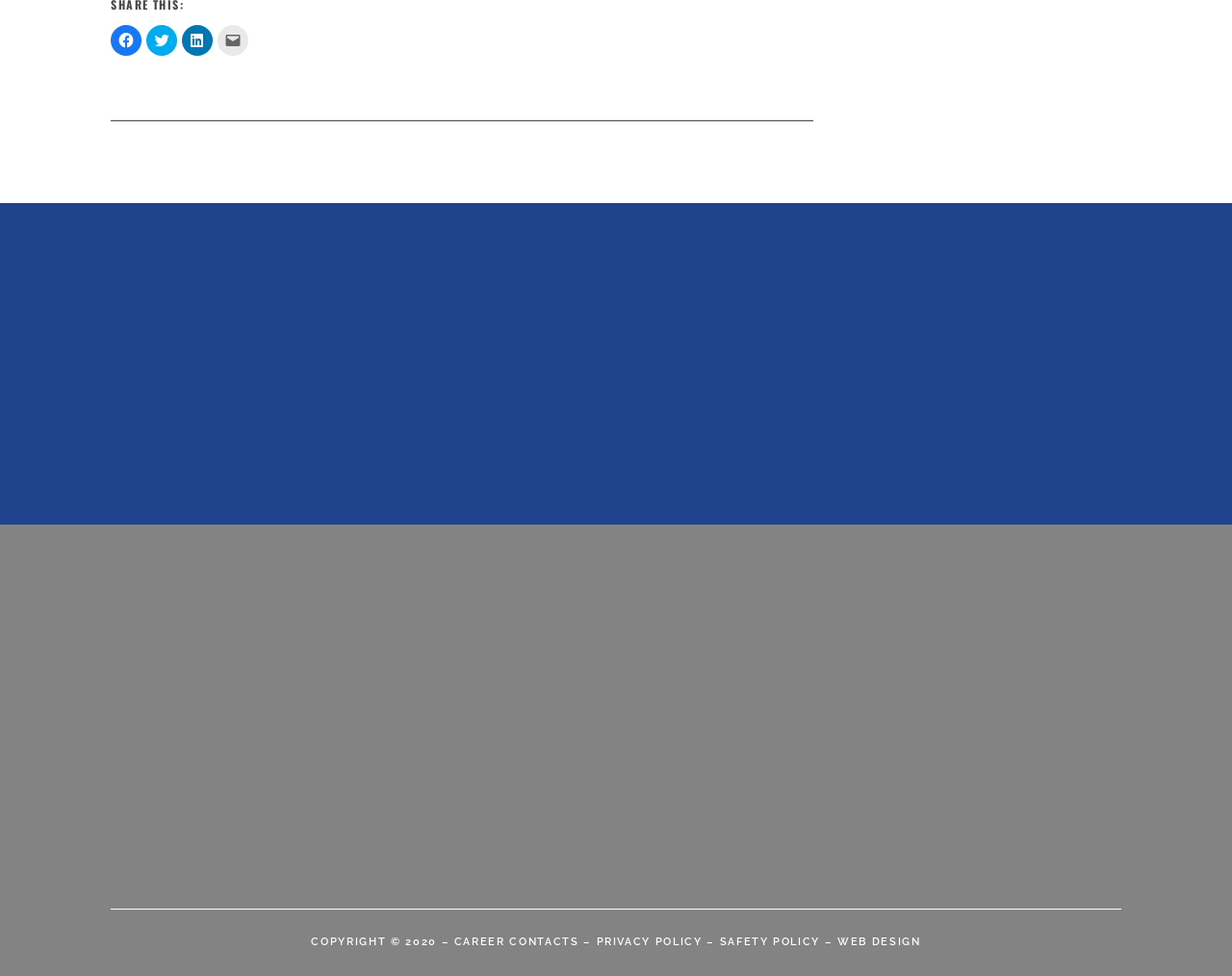What year is the copyright of Career Contacts?
Please give a detailed and thorough answer to the question, covering all relevant points.

The copyright year of Career Contacts can be found at the bottom of the webpage, where it is stated as 'COPYRIGHT © 2020 – CAREER CONTACTS –'.